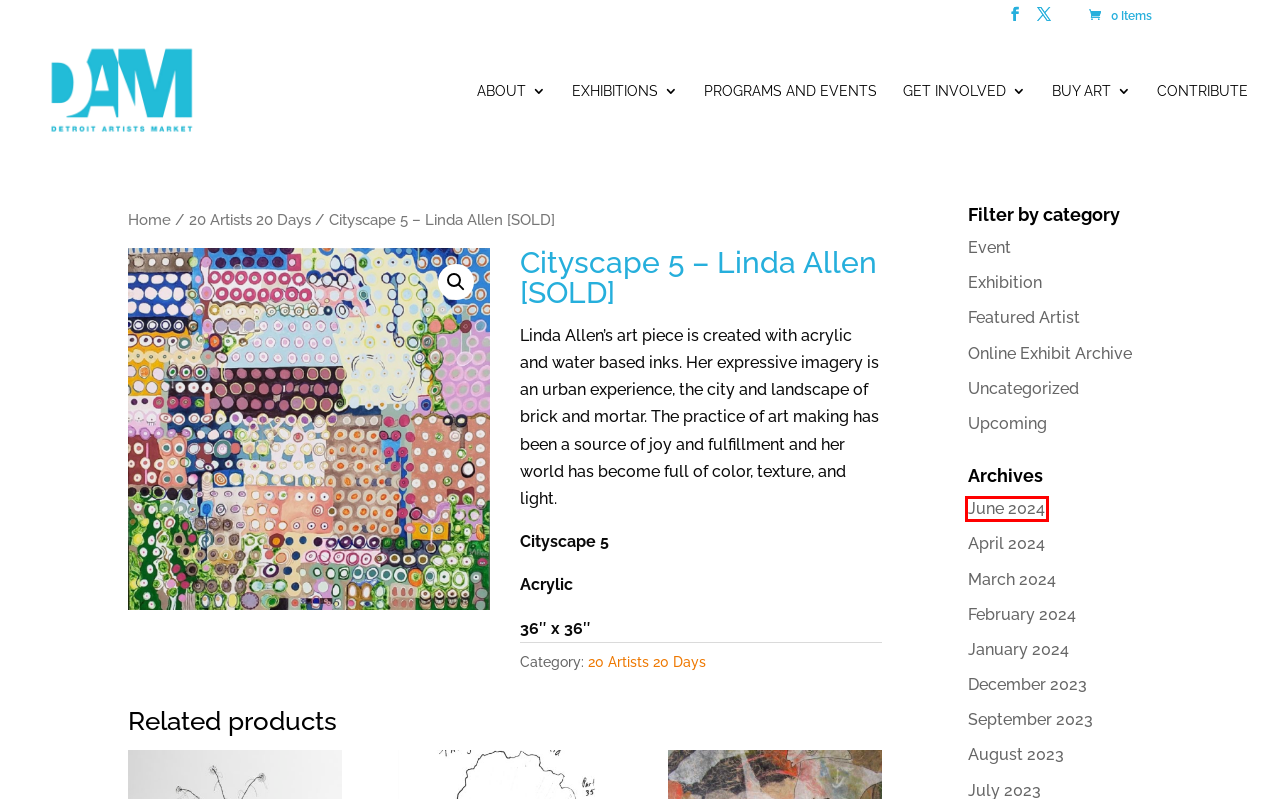Examine the screenshot of a webpage with a red bounding box around a specific UI element. Identify which webpage description best matches the new webpage that appears after clicking the element in the red bounding box. Here are the candidates:
A. Online Exhibit Archive - Detroit Artists Market
B. 9 - 2023 - Detroit Artists Market
C. Cart - Detroit Artists Market
D. Featured Artist - Detroit Artists Market
E. Contribute - Detroit Artists Market
F. 8 - 2023 - Detroit Artists Market
G. 3 - 2024 - Detroit Artists Market
H. 6 - 2024 - Detroit Artists Market

H